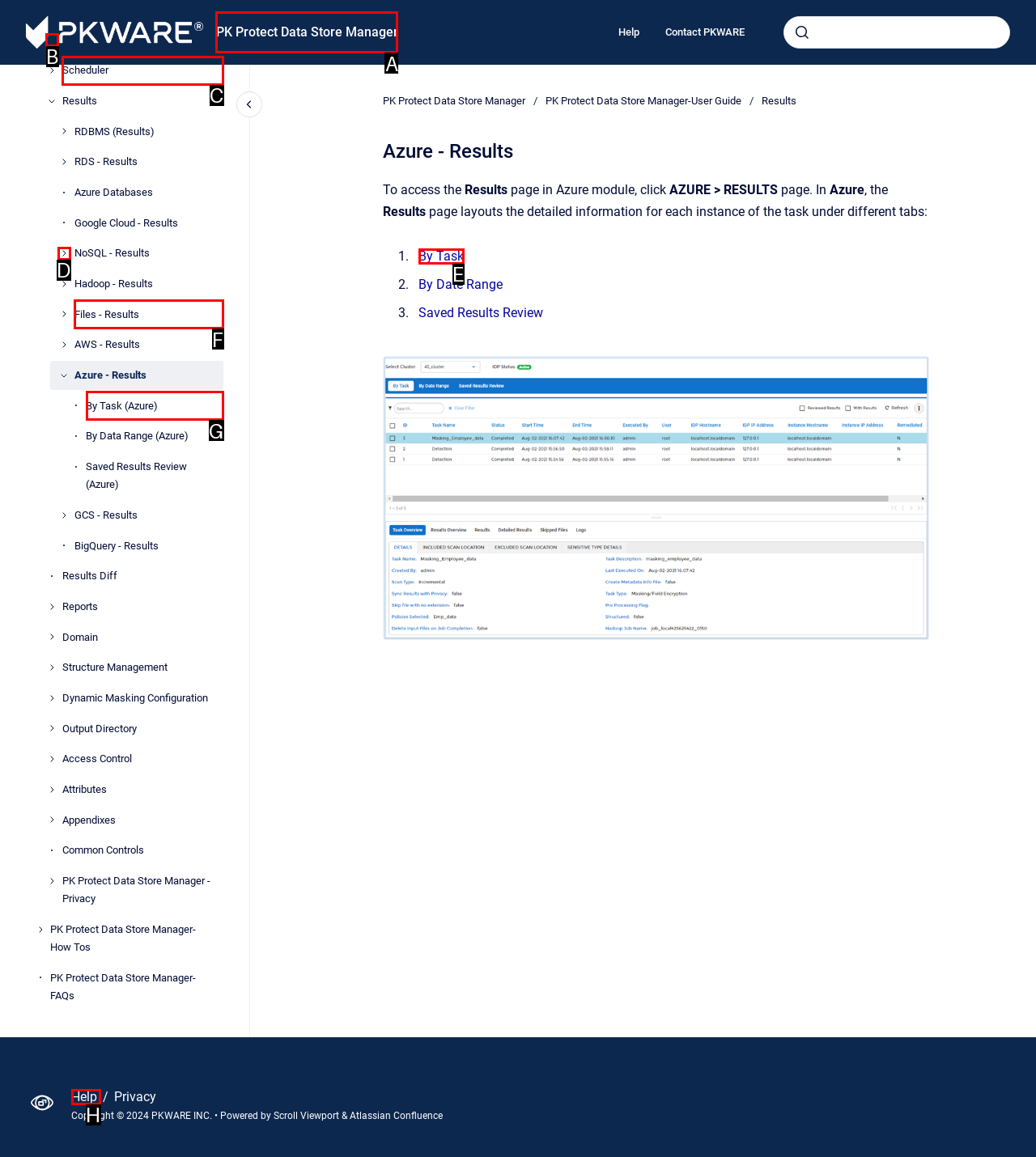Pick the right letter to click to achieve the task: check By Task
Answer with the letter of the correct option directly.

E